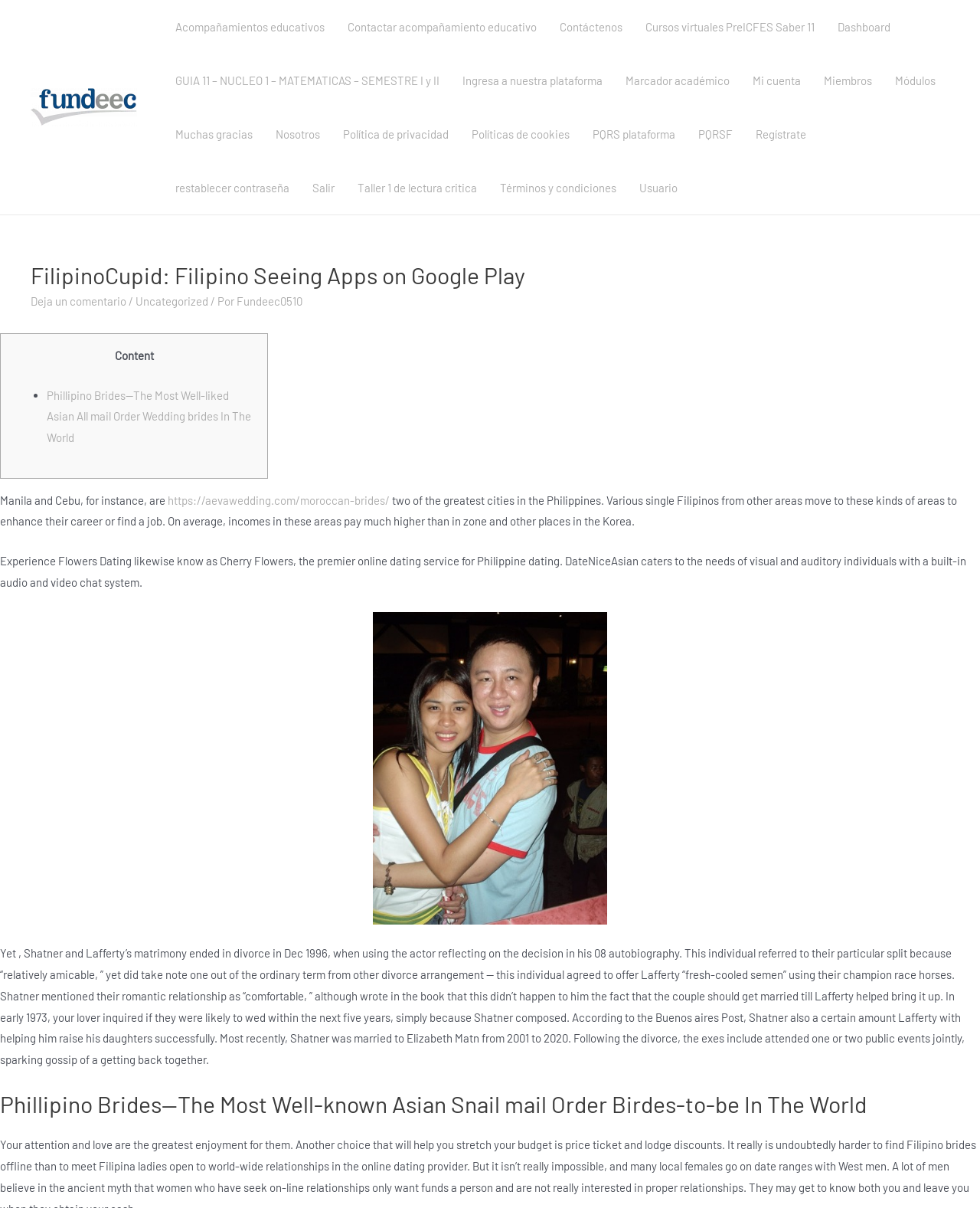Please provide the bounding box coordinates in the format (top-left x, top-left y, bottom-right x, bottom-right y). Remember, all values are floating point numbers between 0 and 1. What is the bounding box coordinate of the region described as: Special pages

None